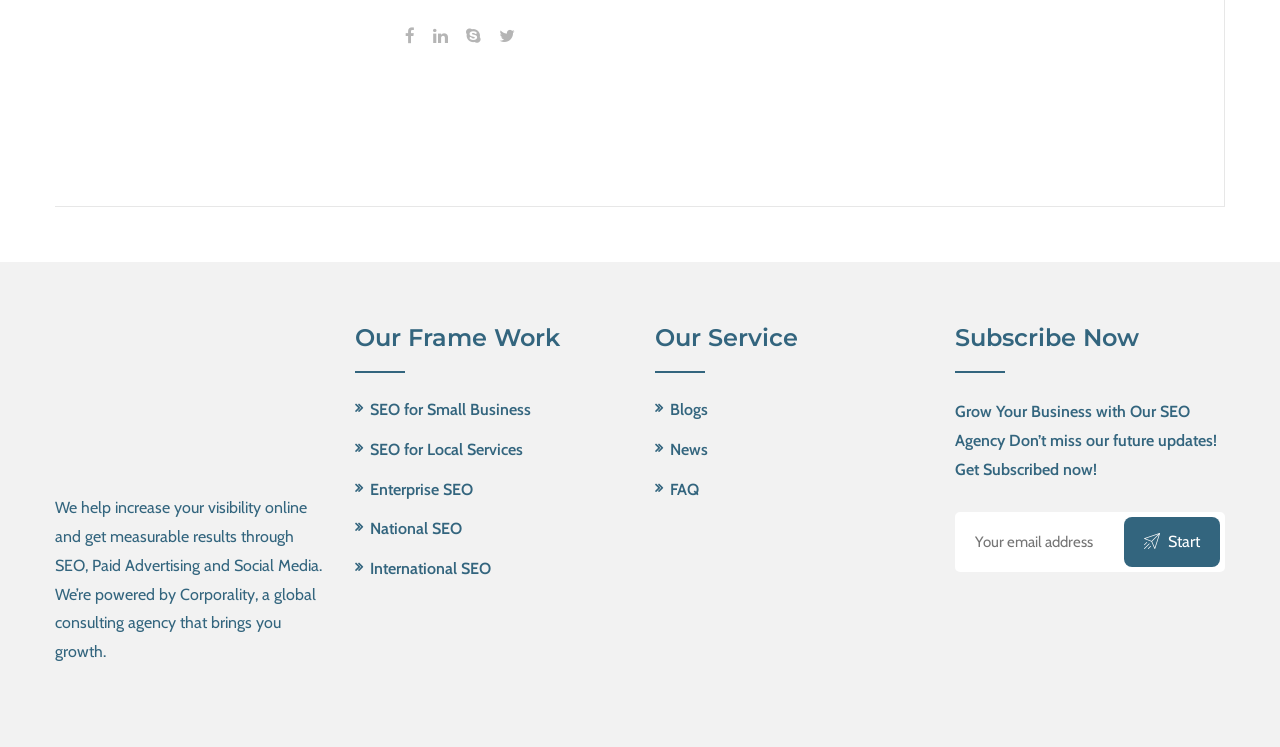Can you find the bounding box coordinates for the element that needs to be clicked to execute this instruction: "Click the Awesome Image link"? The coordinates should be given as four float numbers between 0 and 1, i.e., [left, top, right, bottom].

[0.043, 0.509, 0.166, 0.533]